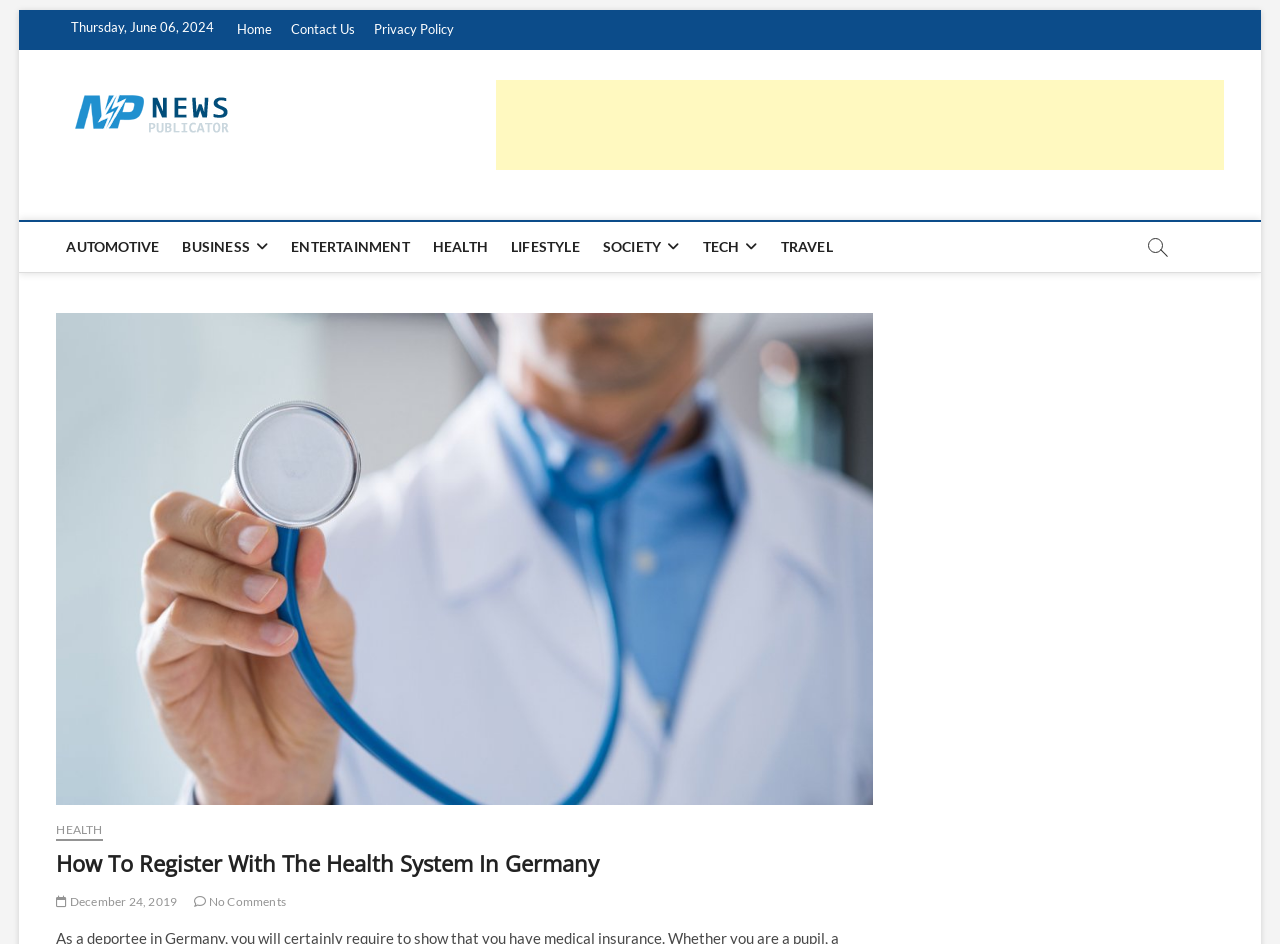What is the category of the article?
Please provide a detailed and comprehensive answer to the question.

The category of the article can be found in the breadcrumb navigation at the top of the webpage, where it says 'HEALTH'. This indicates that the article belongs to the HEALTH category.